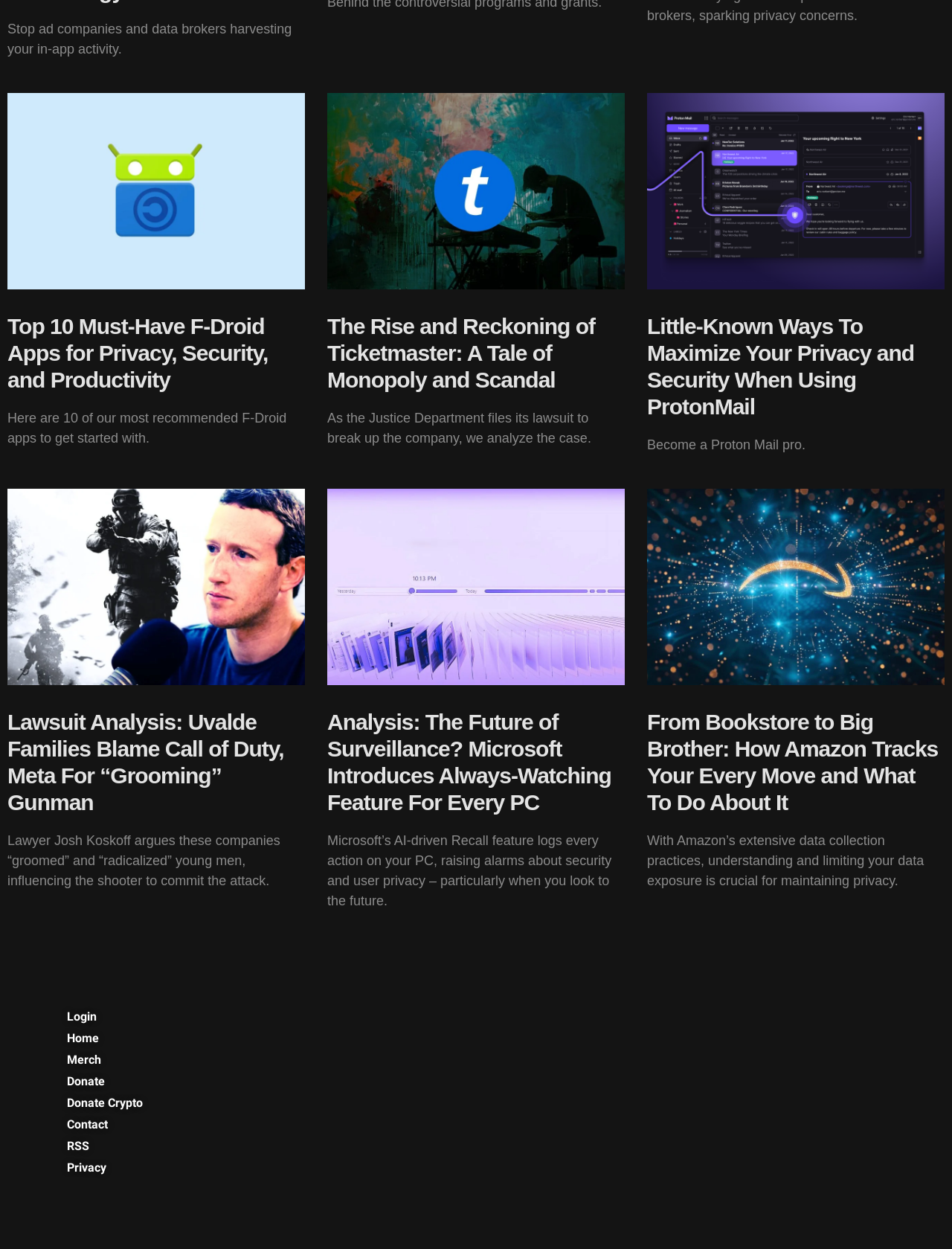Can you find the bounding box coordinates for the element to click on to achieve the instruction: "Check the website's privacy policy"?

[0.07, 0.928, 0.346, 0.942]